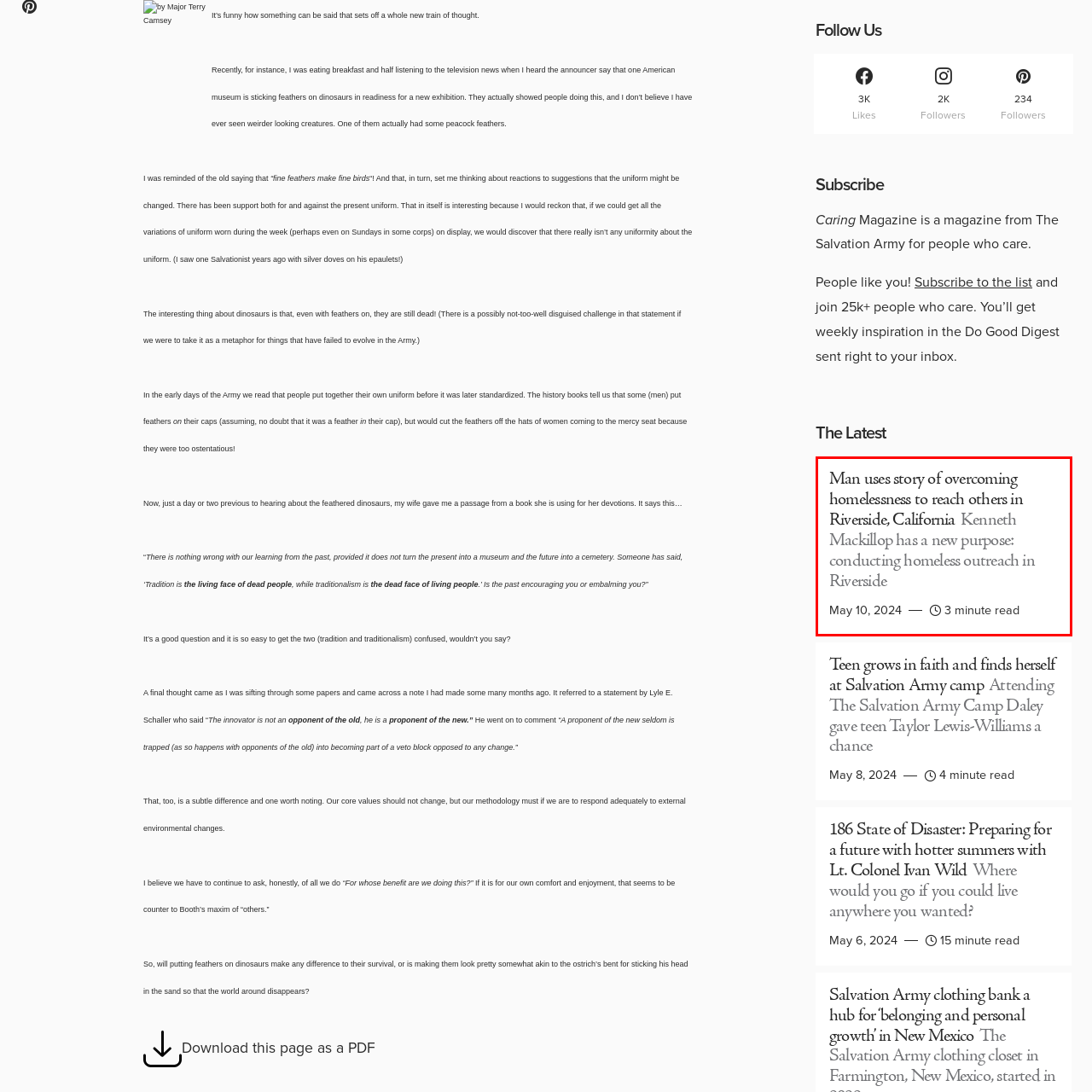How long does it take to read the article?
Review the image area surrounded by the red bounding box and give a detailed answer to the question.

According to the caption, the article is estimated to be a quick read, taking approximately three minutes to complete.